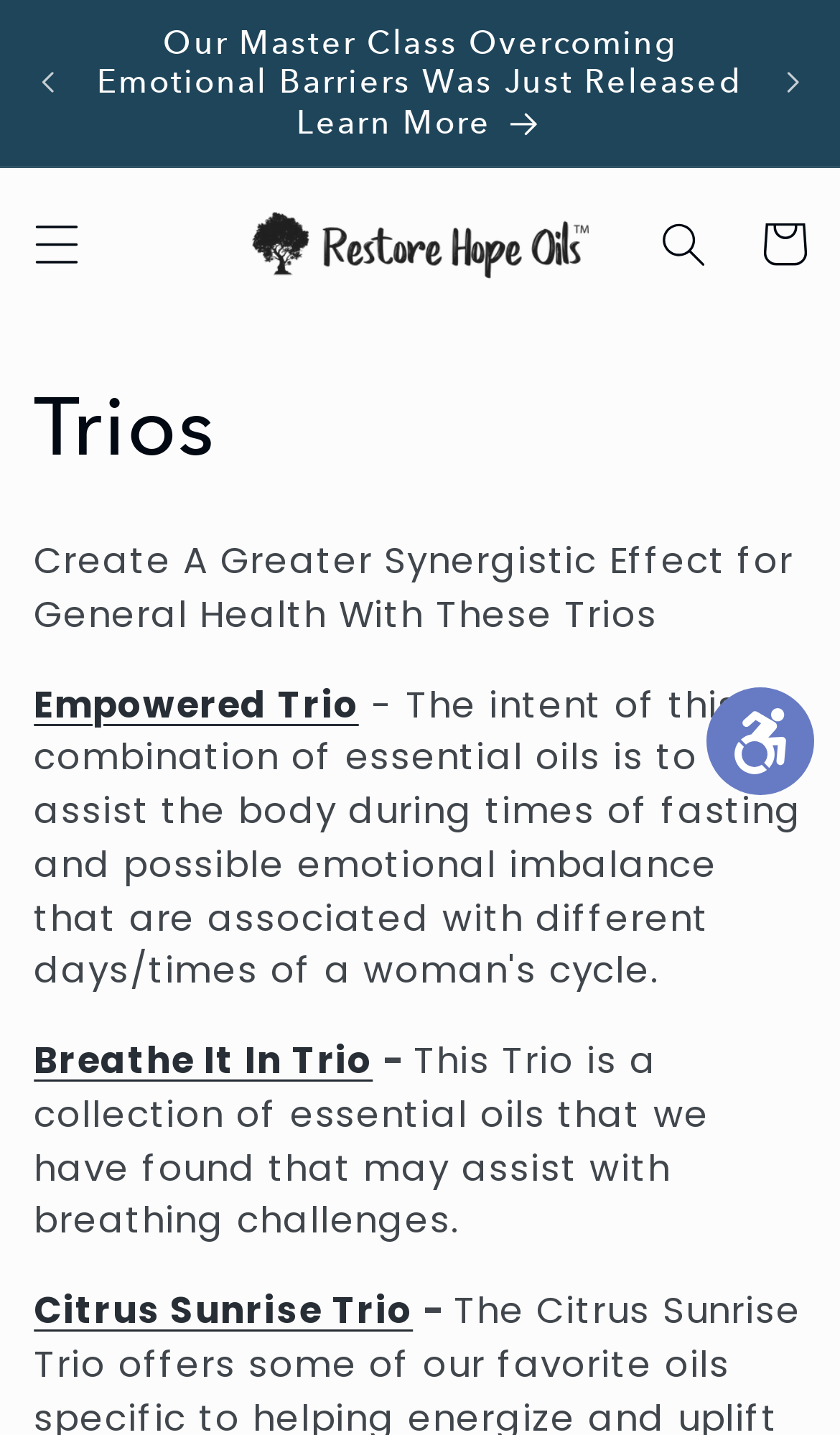What is the purpose of the announcement bar?
Using the image as a reference, give a one-word or short phrase answer.

To display announcements